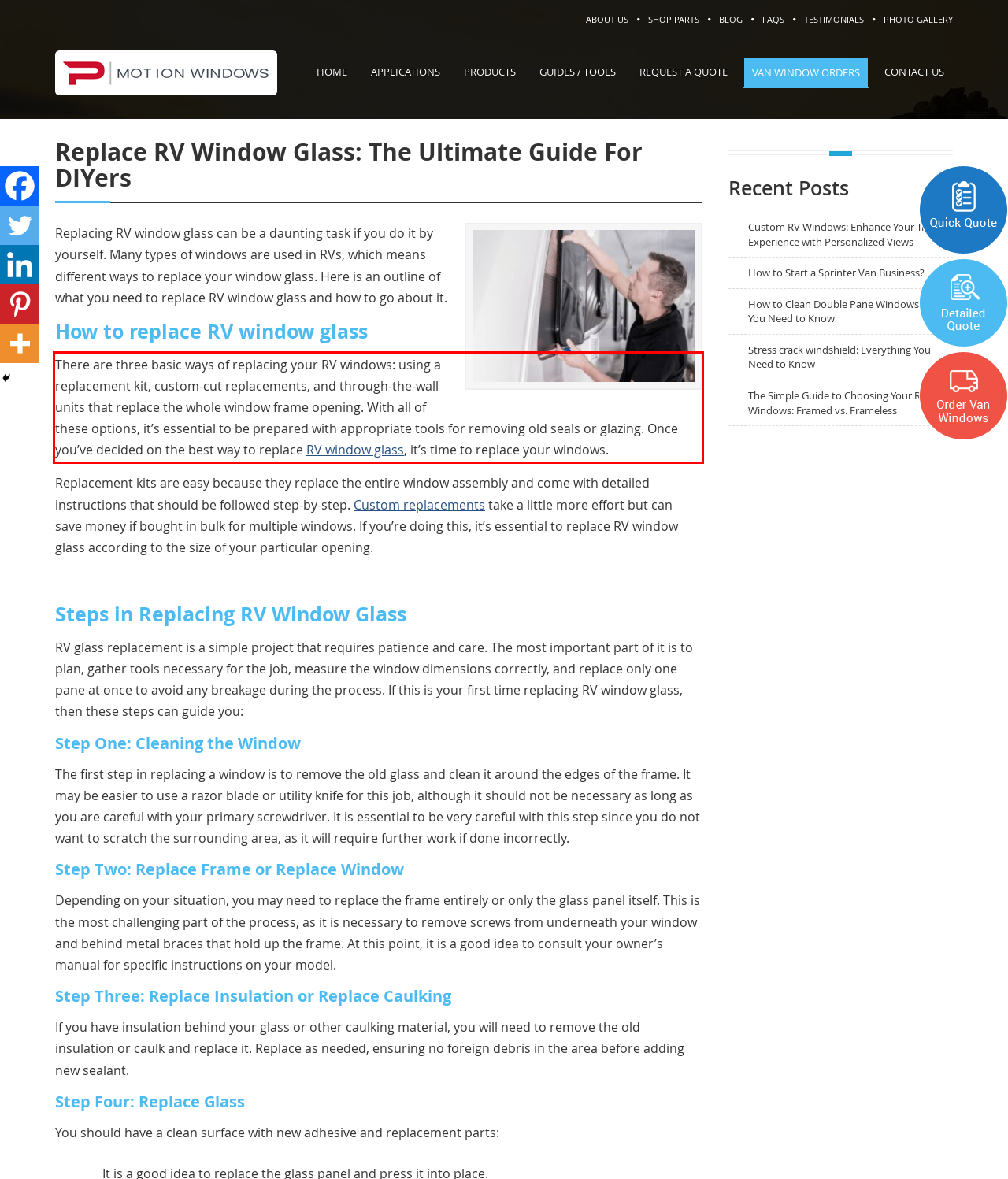You are given a screenshot with a red rectangle. Identify and extract the text within this red bounding box using OCR.

There are three basic ways of replacing your RV windows: using a replacement kit, custom-cut replacements, and through-the-wall units that replace the whole window frame opening. With all of these options, it’s essential to be prepared with appropriate tools for removing old seals or glazing. Once you’ve decided on the best way to replace RV window glass, it’s time to replace your windows.